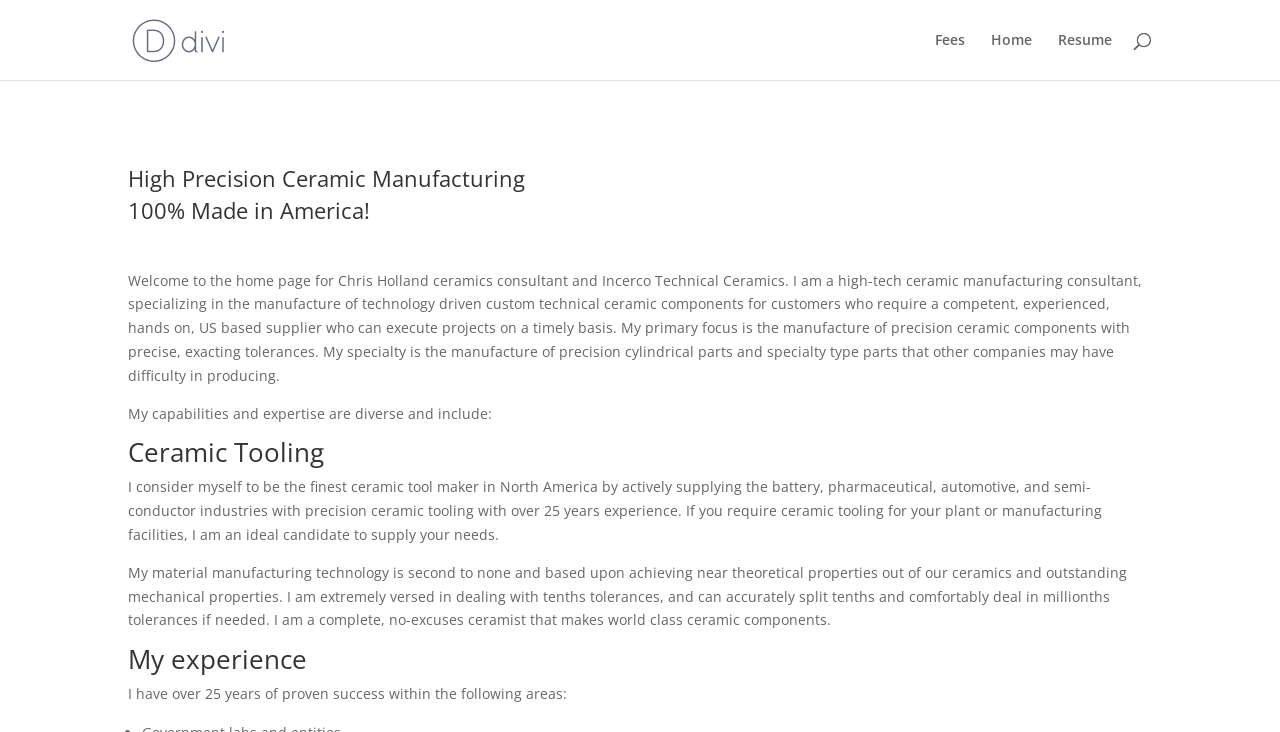Specify the bounding box coordinates (top-left x, top-left y, bottom-right x, bottom-right y) of the UI element in the screenshot that matches this description: alt="Chris Holland Ceramics"

[0.103, 0.039, 0.176, 0.065]